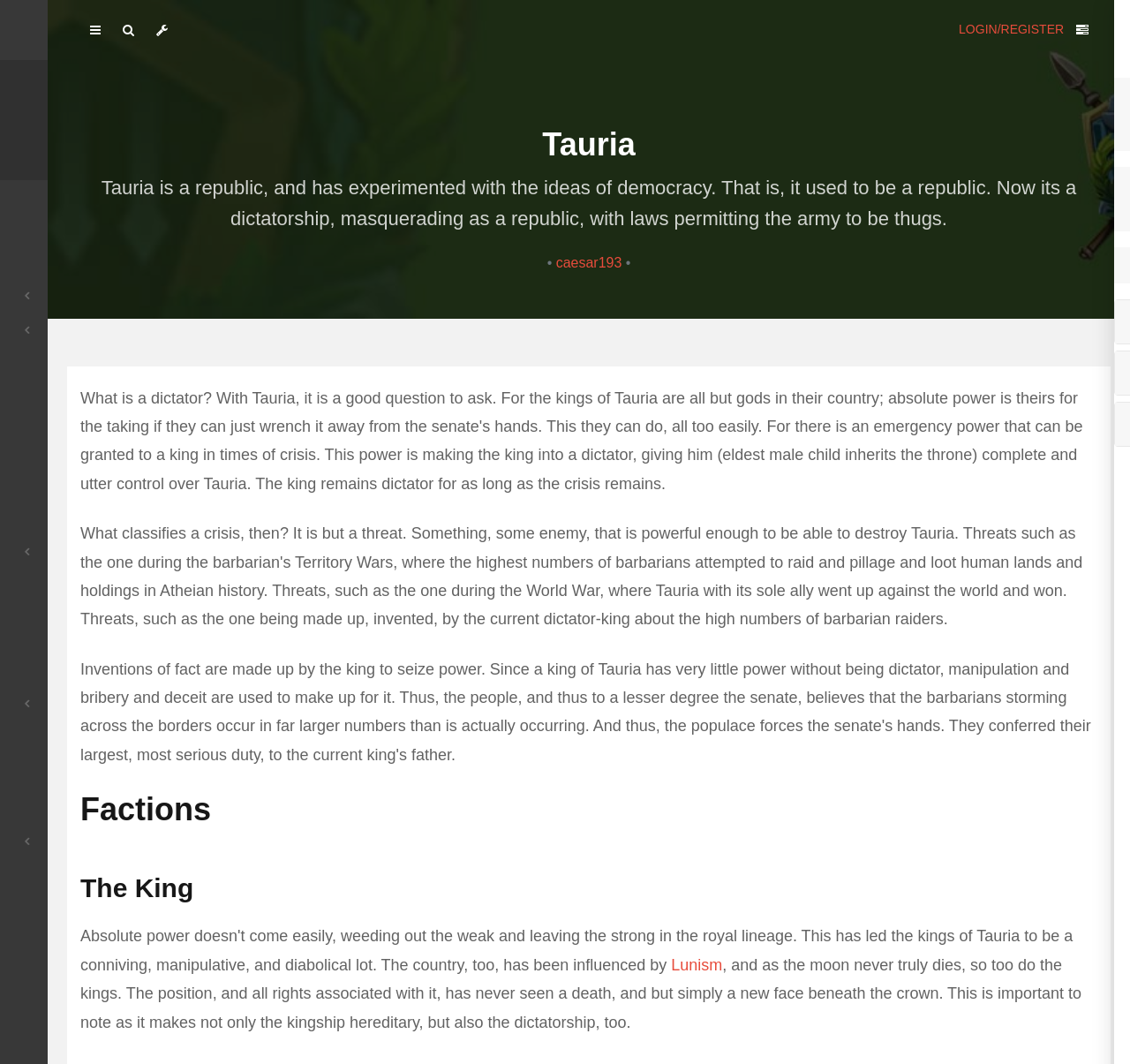Given the description: "My Campaigns", determine the bounding box coordinates of the UI element. The coordinates should be formatted as four float numbers between 0 and 1, [left, top, right, bottom].

[0.0, 0.646, 0.18, 0.678]